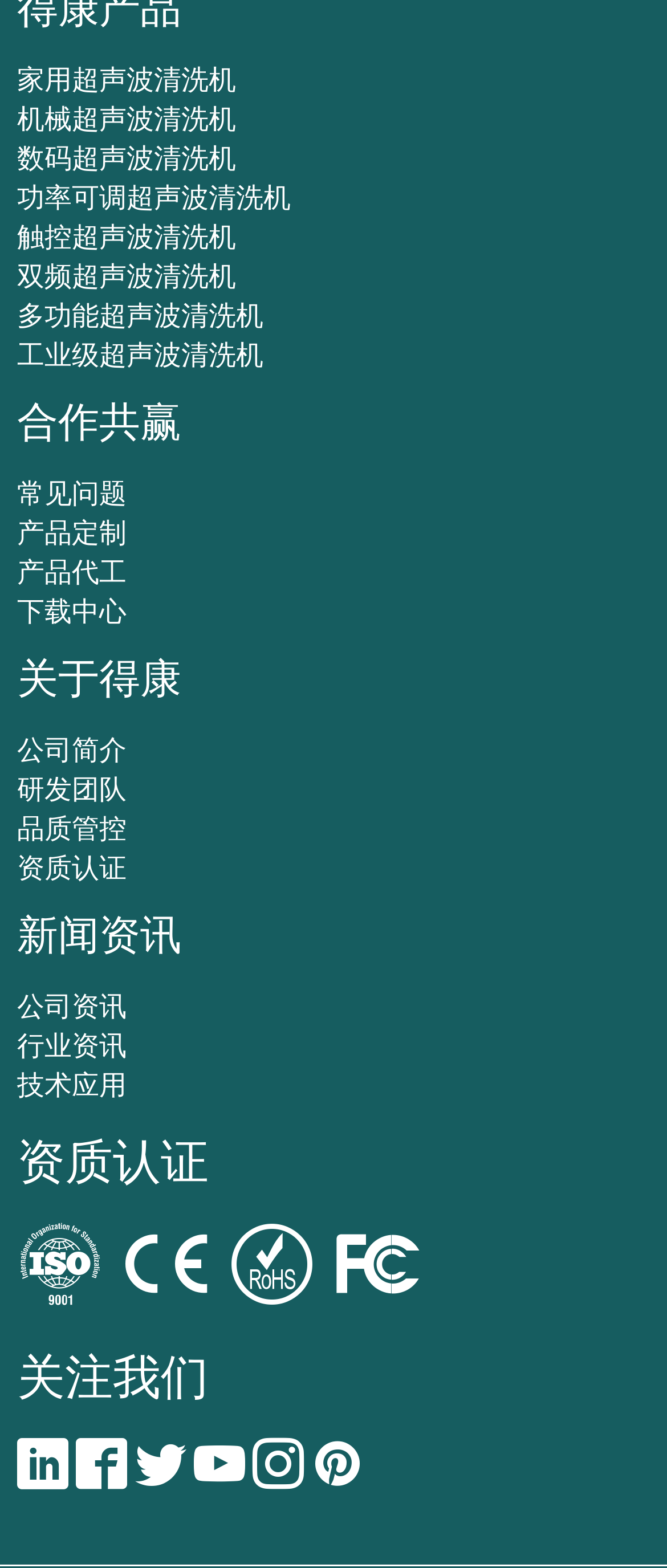What is the second link under '新闻资讯'? Observe the screenshot and provide a one-word or short phrase answer.

行业资讯